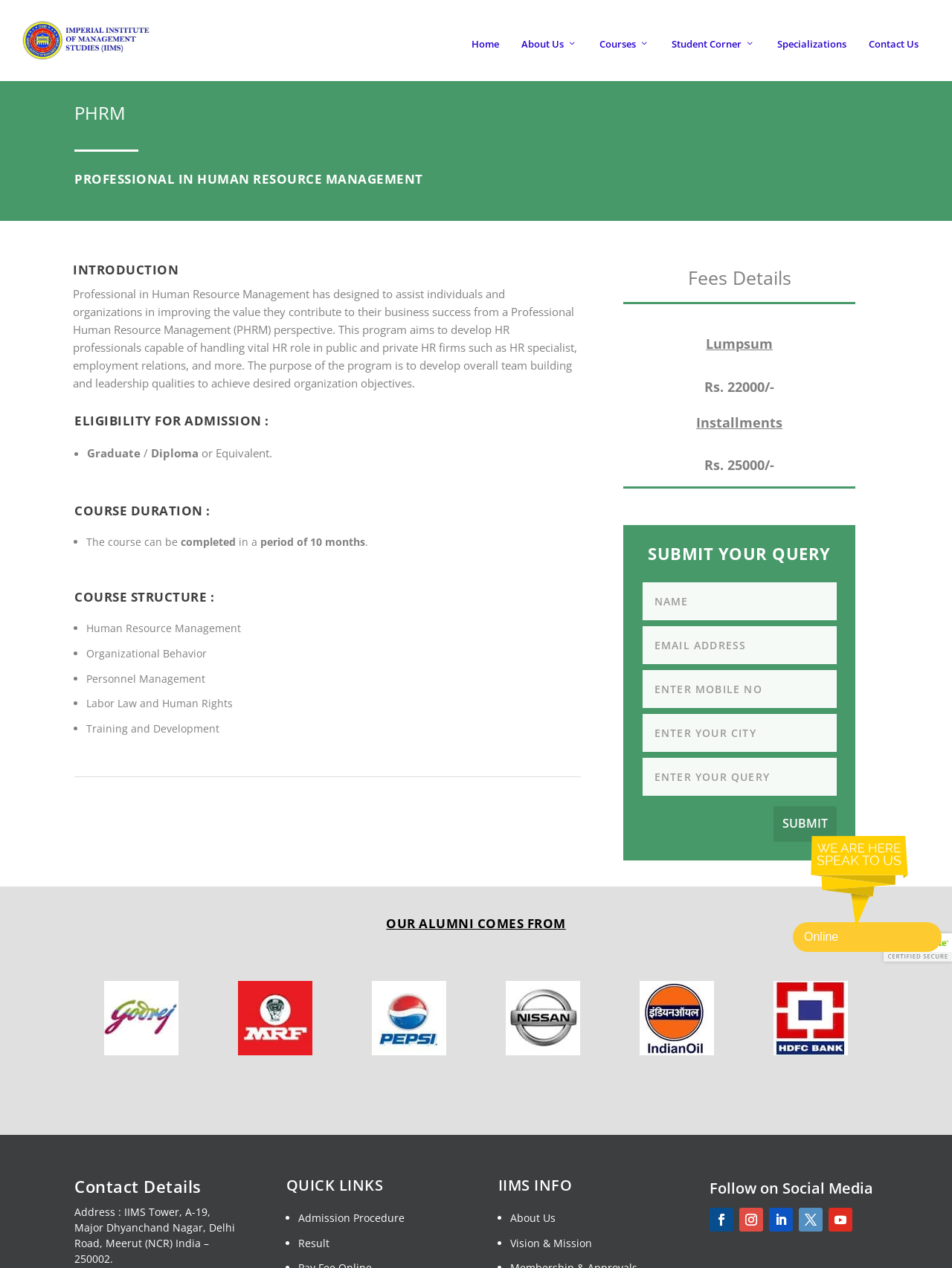Can you show the bounding box coordinates of the region to click on to complete the task described in the instruction: "Submit your query"?

[0.812, 0.643, 0.879, 0.671]